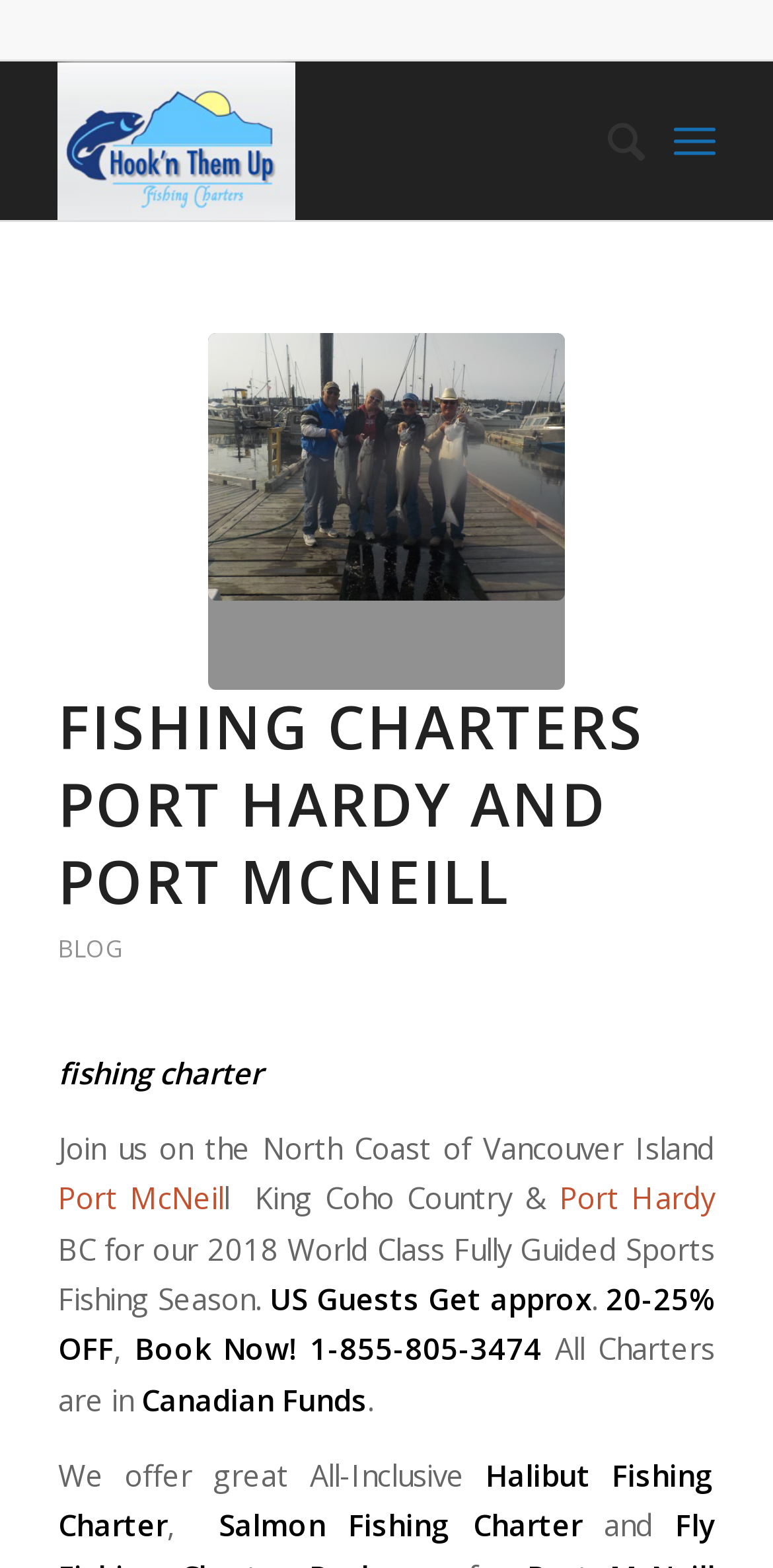Determine the bounding box for the described UI element: "alt="Hookn Them Up Fishing Charters"".

[0.075, 0.039, 0.755, 0.14]